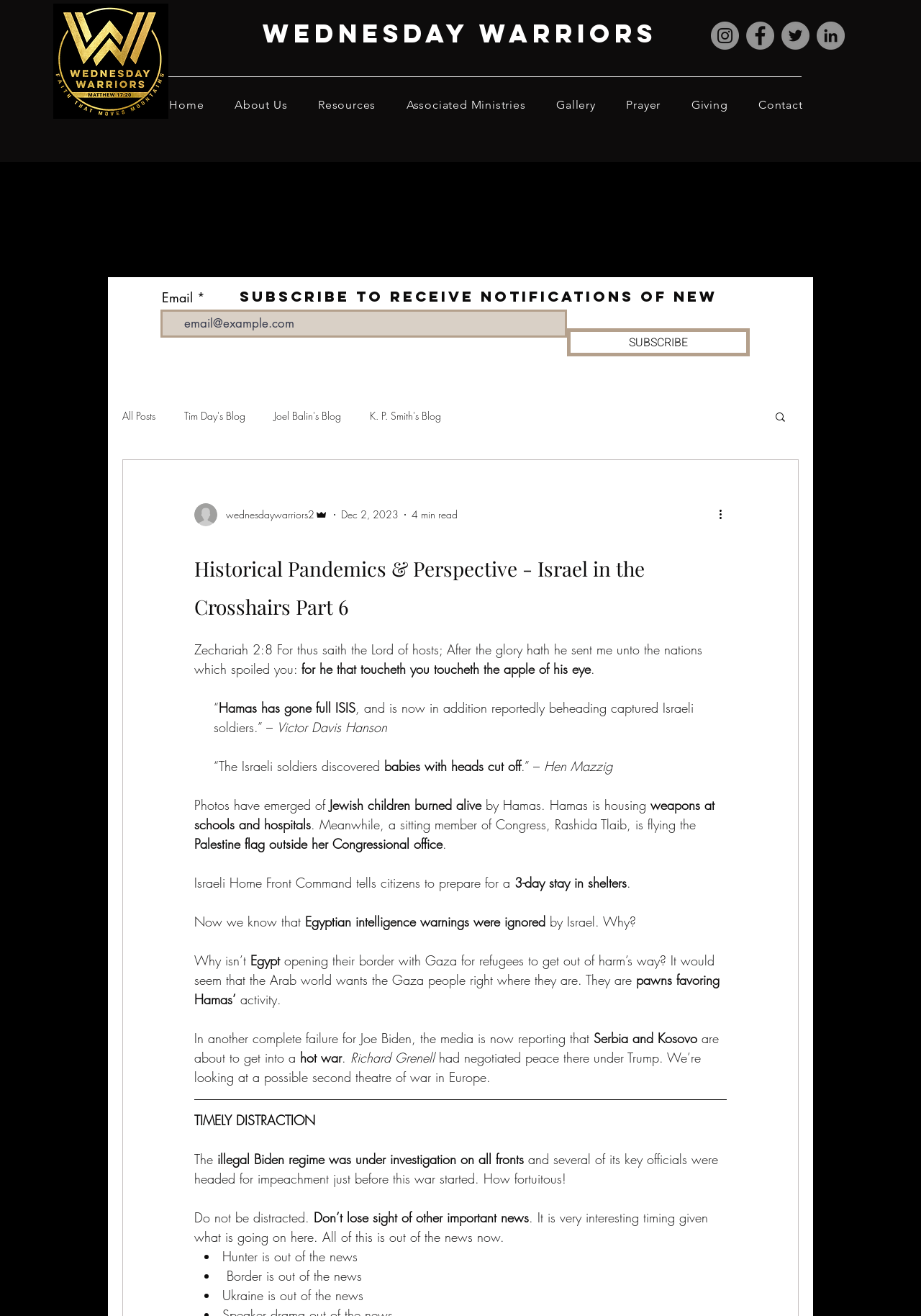Can you identify the bounding box coordinates of the clickable region needed to carry out this instruction: 'Click the 'HOMEPAGE' link'? The coordinates should be four float numbers within the range of 0 to 1, stated as [left, top, right, bottom].

None